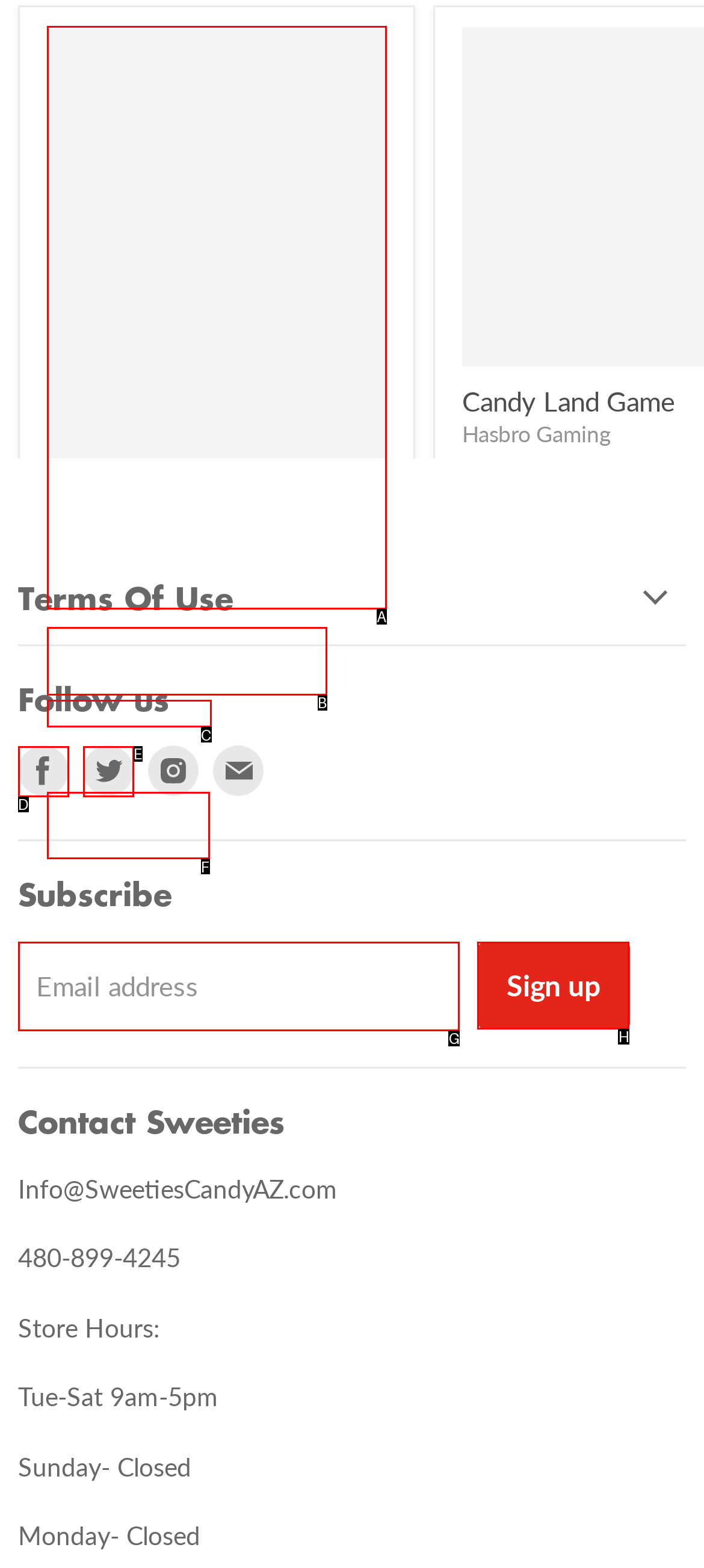Identify the UI element described as: Masterpieces Inc.
Answer with the option's letter directly.

C